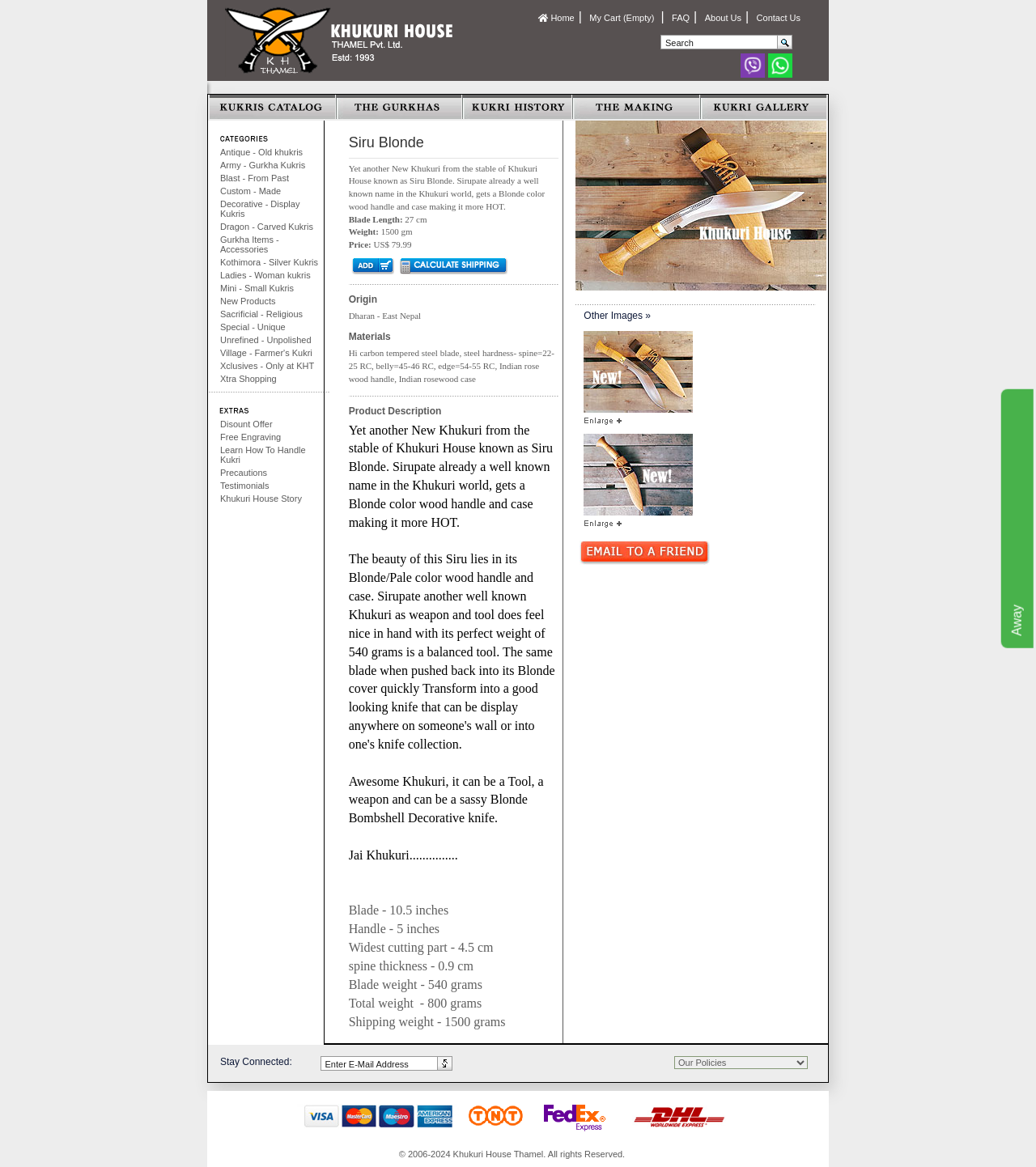What is the name of the website?
Answer the question using a single word or phrase, according to the image.

Khukuri Blades